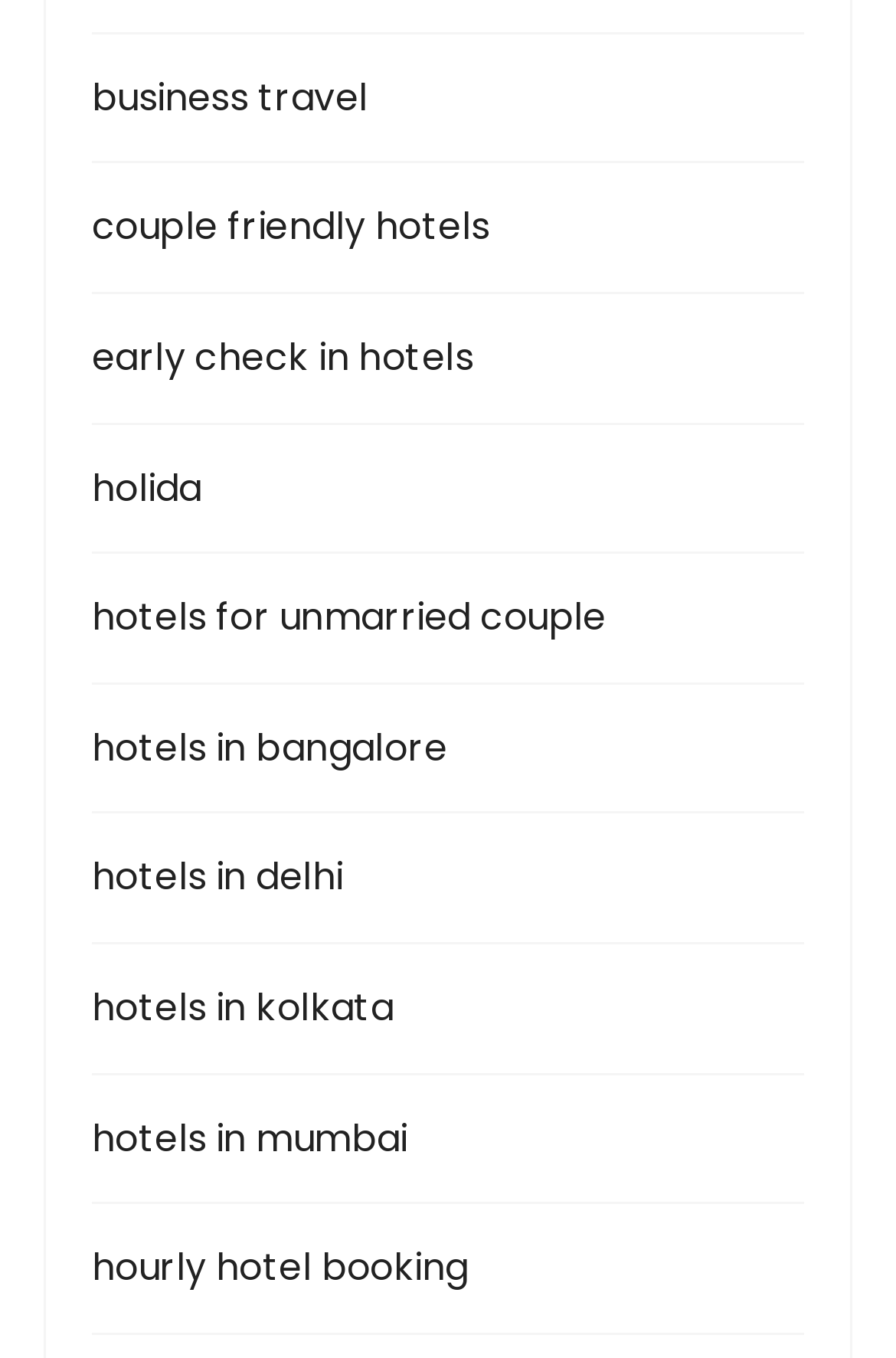How many links are related to hotel bookings?
Your answer should be a single word or phrase derived from the screenshot.

6